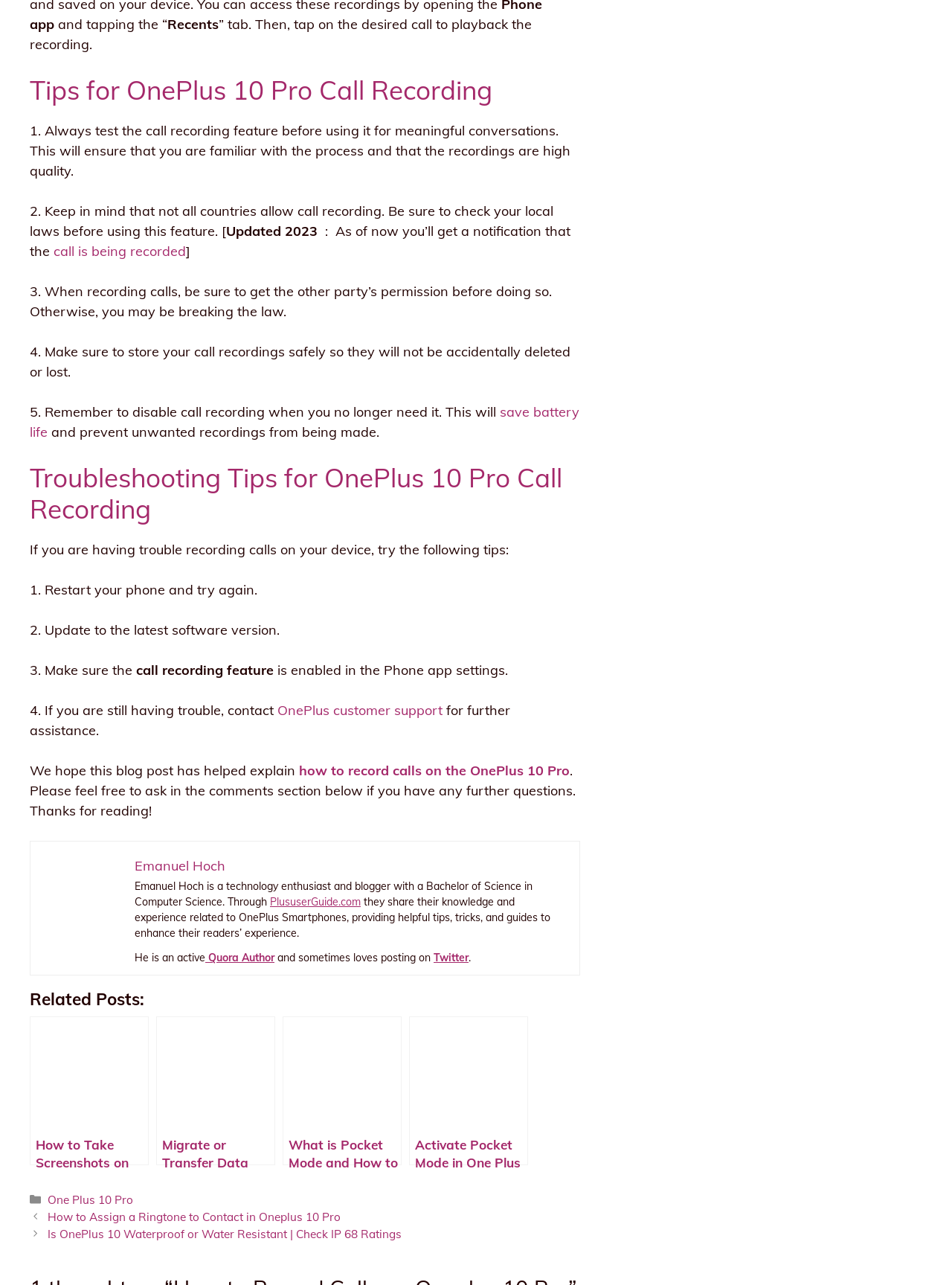How many tips are provided for troubleshooting call recording issues? Refer to the image and provide a one-word or short phrase answer.

4